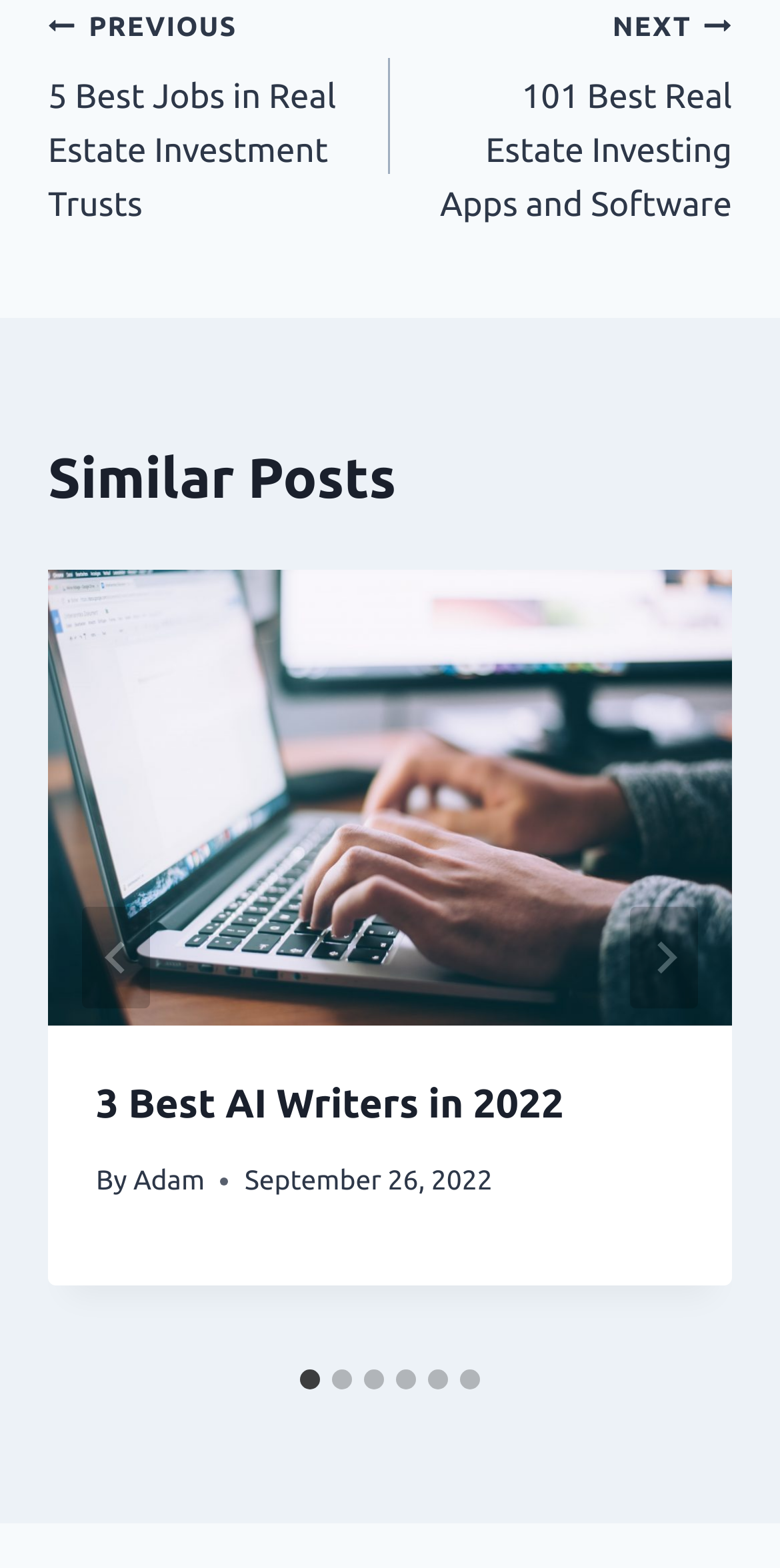Who is the author of the first article?
Please respond to the question with a detailed and thorough explanation.

I found the first article element with the role 'article' and extracted the text from its child element with the role 'link' that contains the author's name, which is 'Adam'.